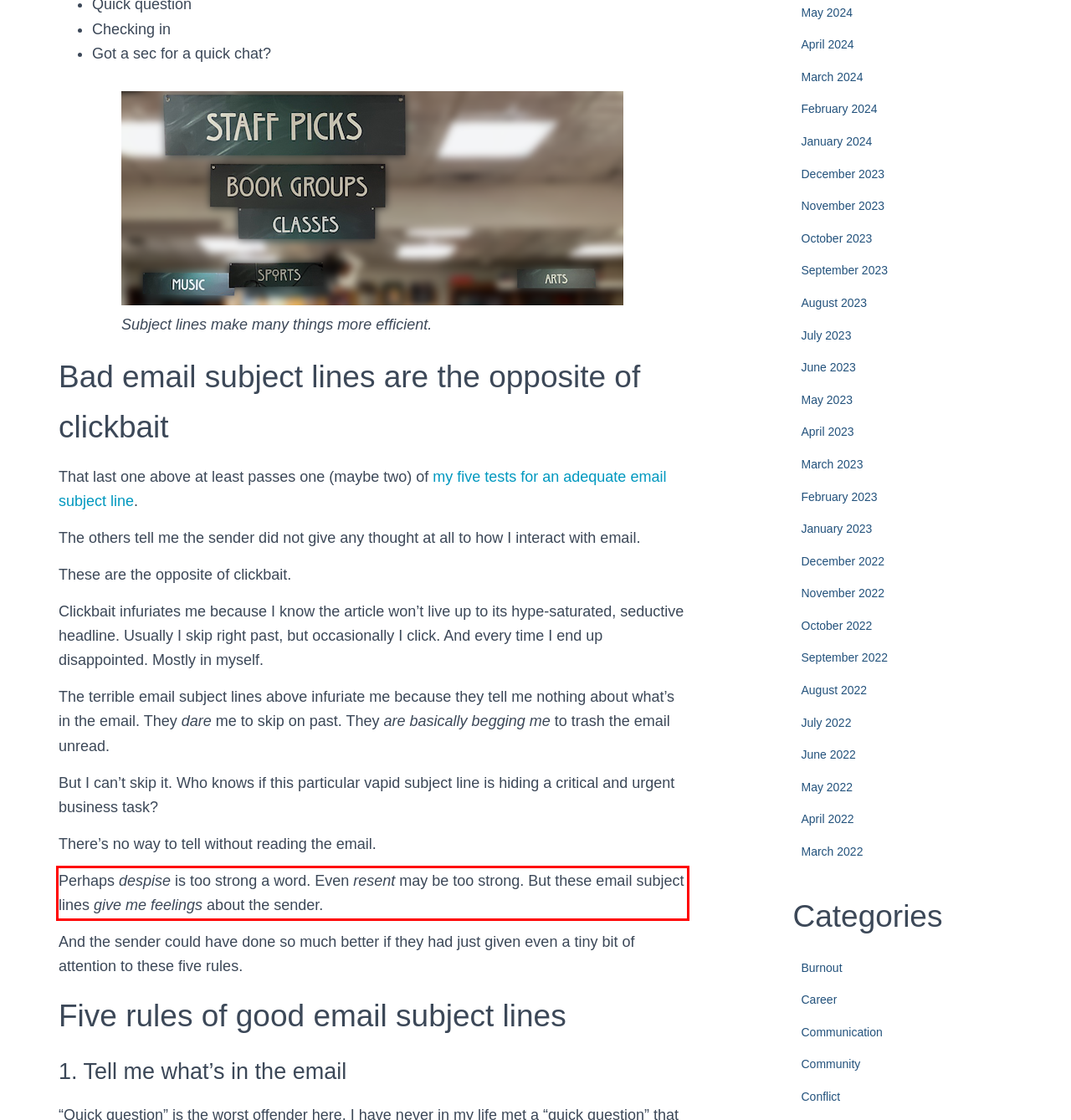Please identify the text within the red rectangular bounding box in the provided webpage screenshot.

Perhaps despise is too strong a word. Even resent may be too strong. But these email subject lines give me feelings about the sender.